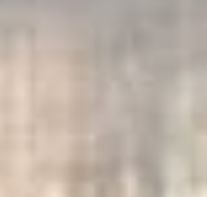What is the artist's goal in conveying feelings through art?
Based on the screenshot, give a detailed explanation to answer the question.

According to the caption, the artist aims to convey feelings through brushstrokes and colors, emphasizing the spontaneous connection between emotions and creativity. This implies that the artist seeks to express their emotions in a raw and unfiltered manner, allowing the viewer to connect with the artwork on a deeper level.